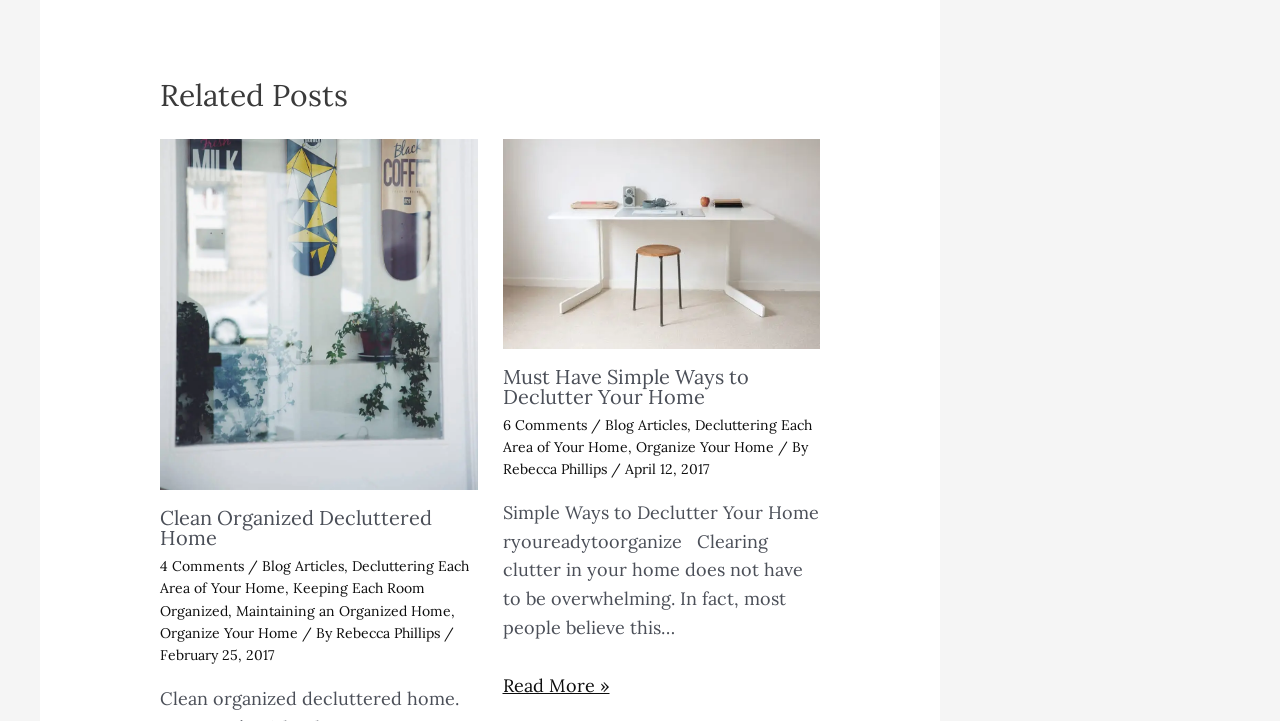Respond to the question below with a single word or phrase:
How many comments does the second related post have?

6 Comments